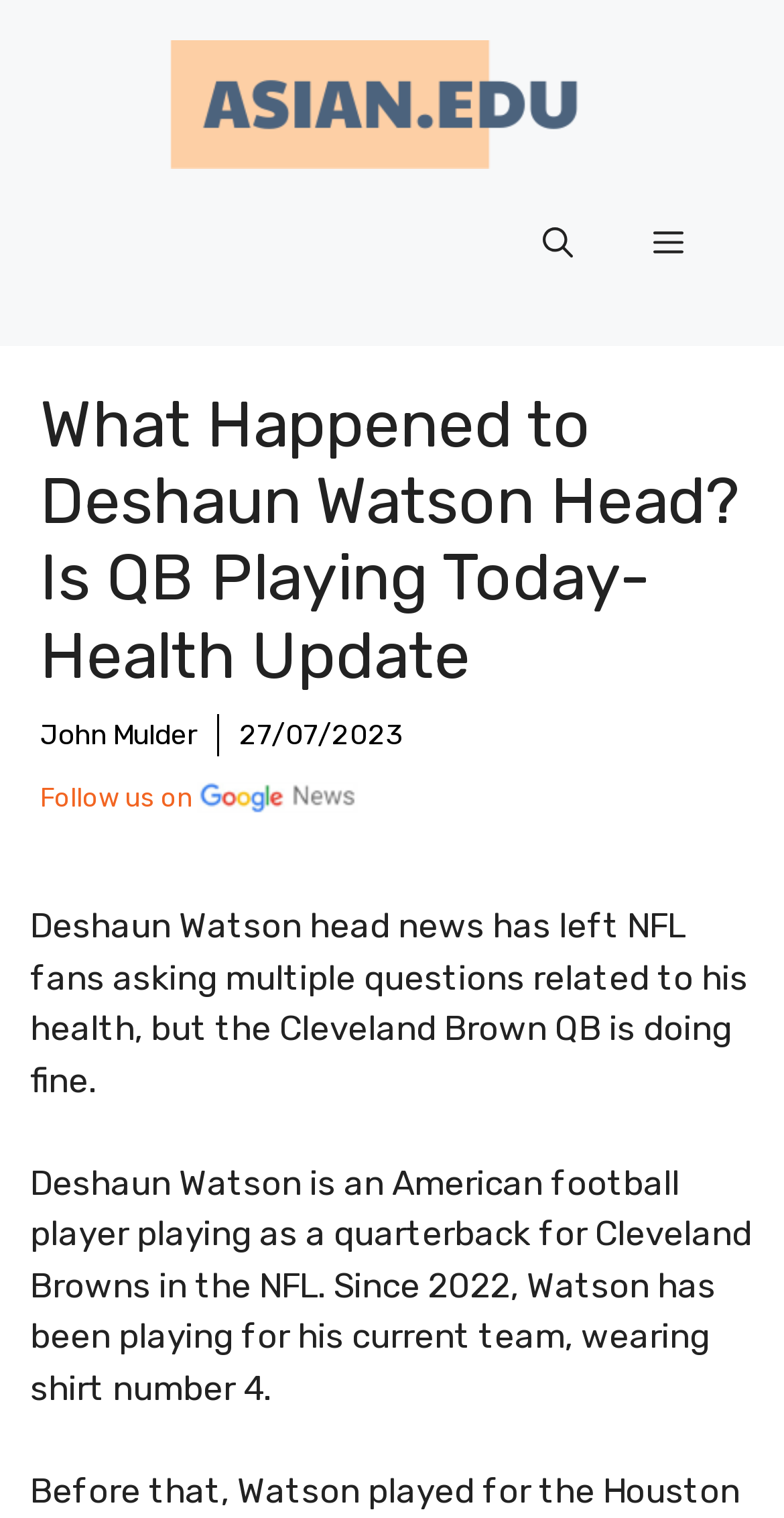Determine the main text heading of the webpage and provide its content.

What Happened to Deshaun Watson Head? Is QB Playing Today- Health Update